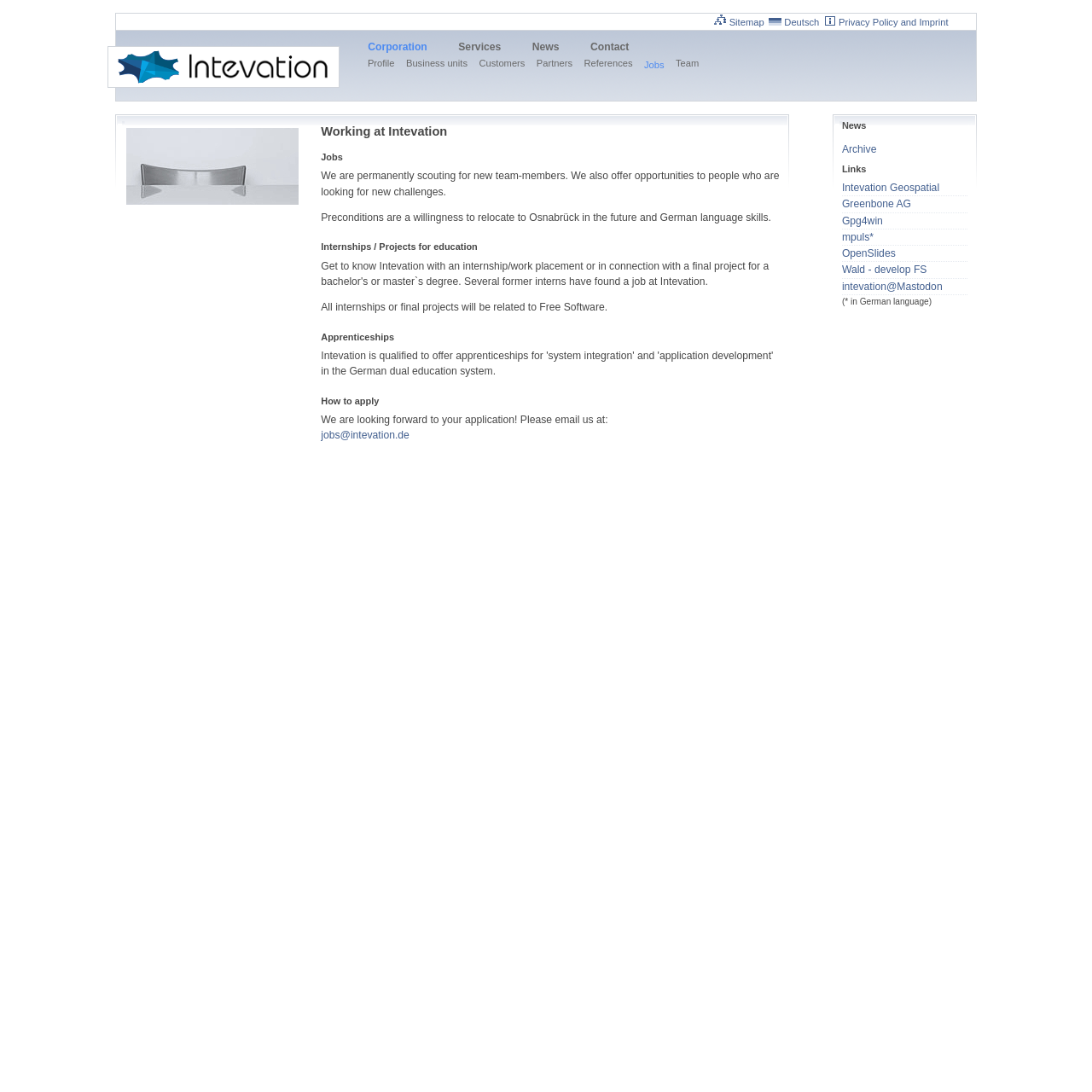Using the description: "Intevation Geospatial", identify the bounding box of the corresponding UI element in the screenshot.

[0.771, 0.165, 0.886, 0.179]